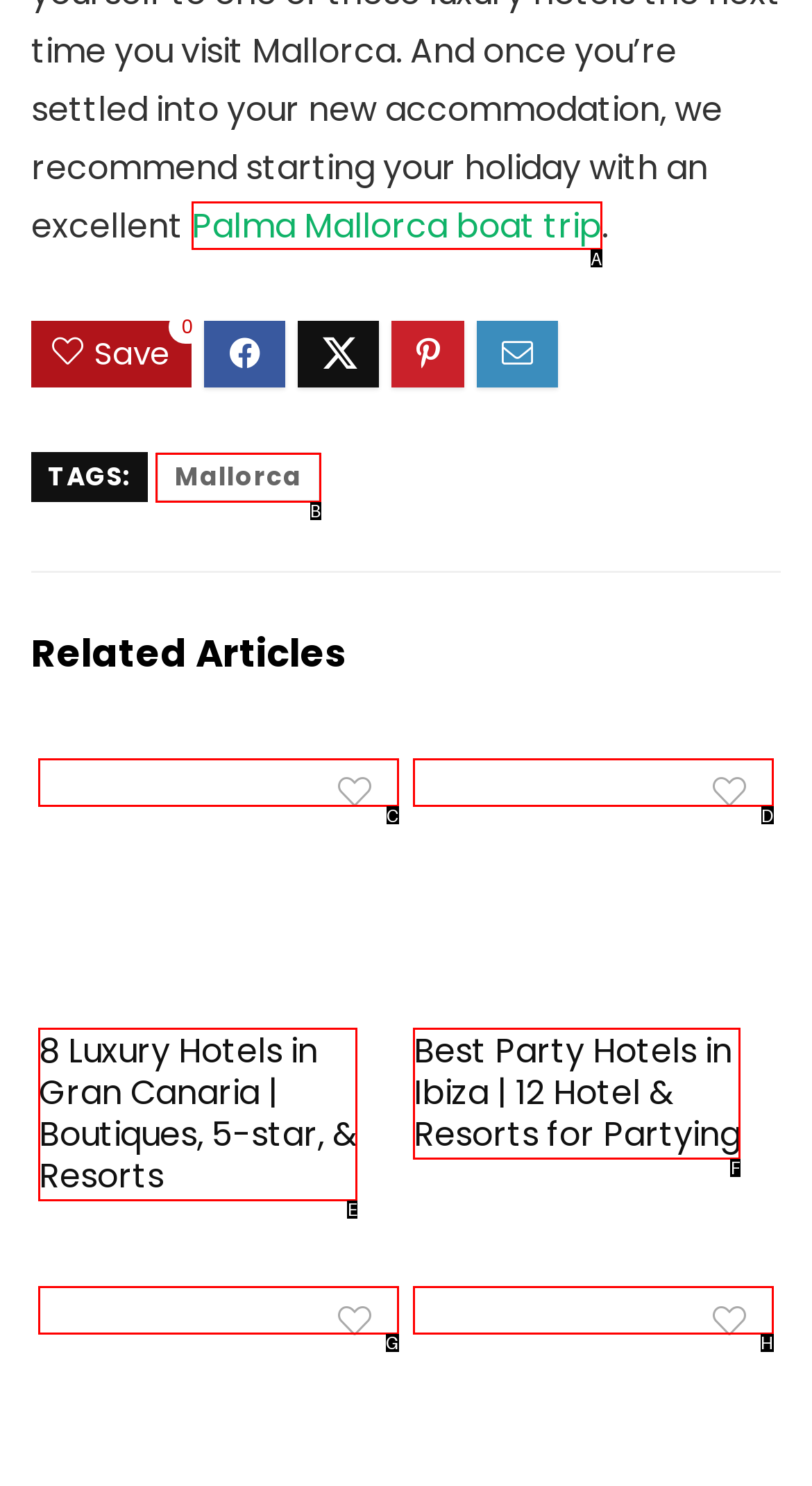Determine which UI element you should click to perform the task: Click on the link to Mallorca
Provide the letter of the correct option from the given choices directly.

B